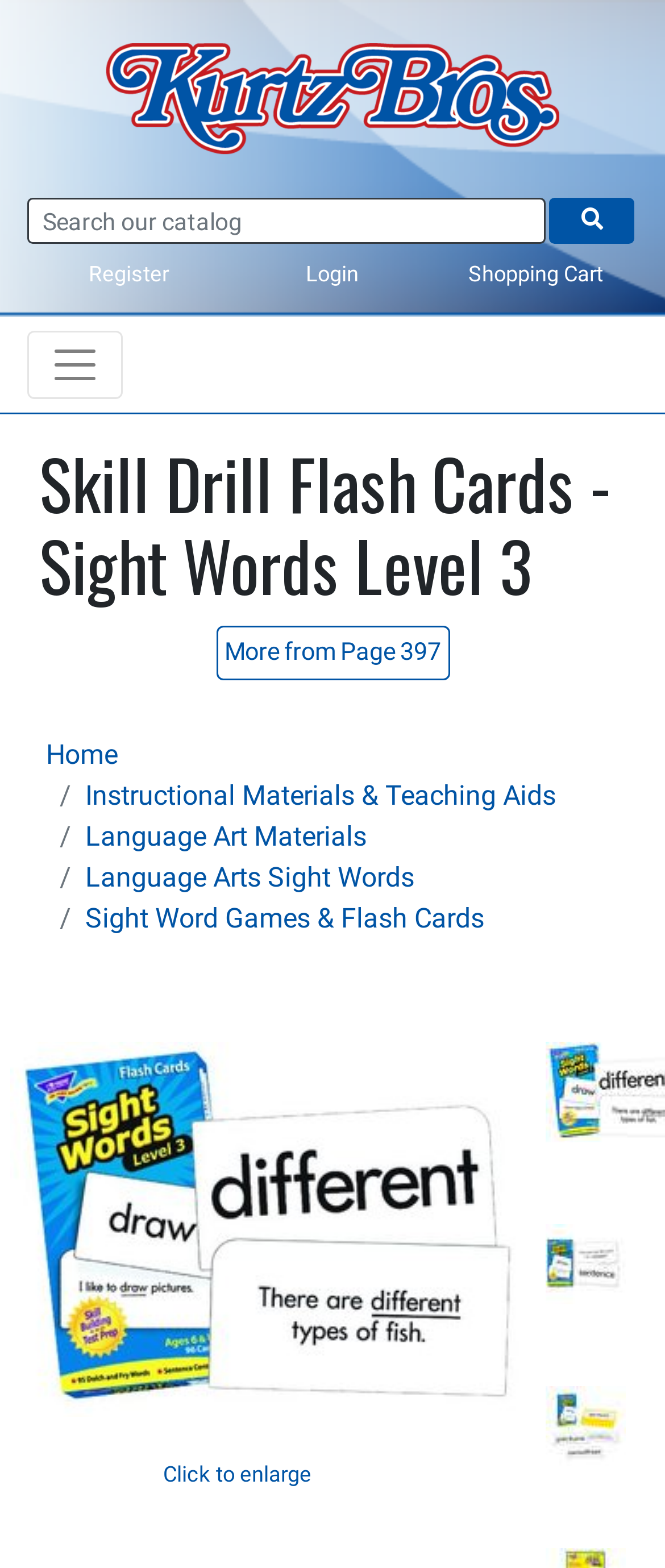Specify the bounding box coordinates of the element's region that should be clicked to achieve the following instruction: "Click on the login button". The bounding box coordinates consist of four float numbers between 0 and 1, in the format [left, top, right, bottom].

[0.46, 0.167, 0.54, 0.183]